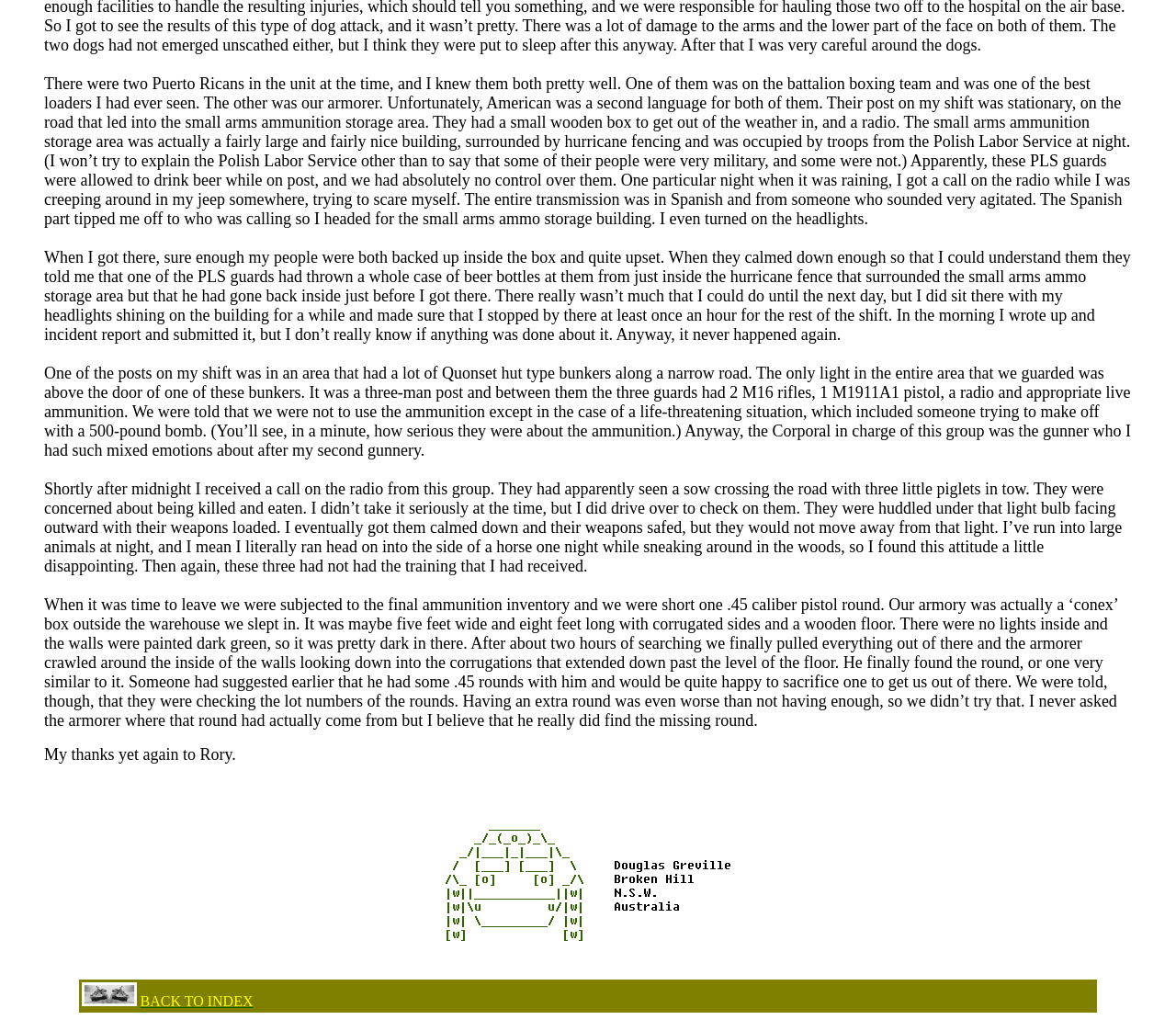What is the purpose of the radio at the post?
Look at the webpage screenshot and answer the question with a detailed explanation.

The text mentions that the author received a call on the radio from the three guards at the Quonset hut post, indicating that the radio is used for communication and receiving calls.